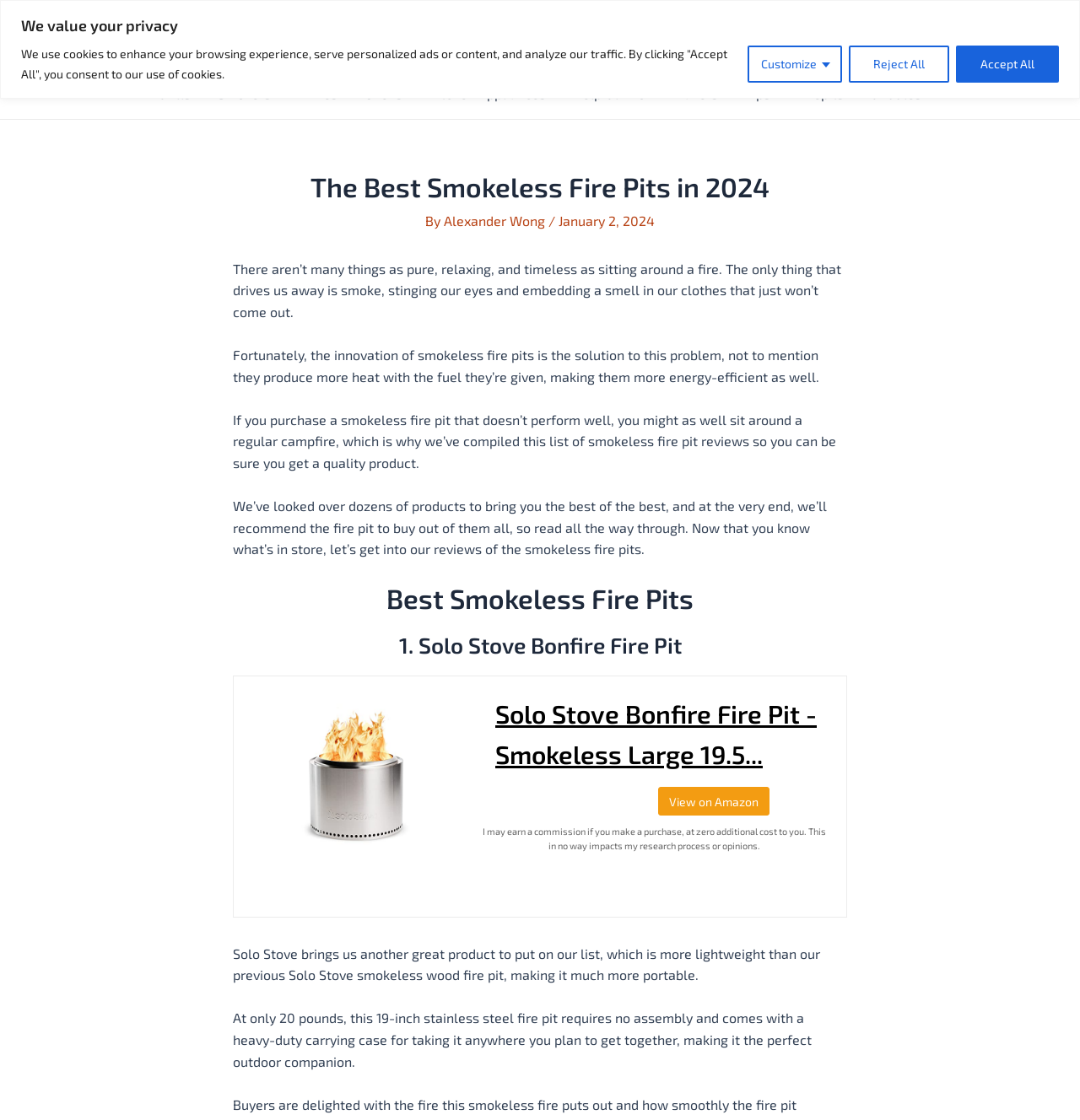How many navigation links are there?
Please respond to the question with a detailed and thorough explanation.

I counted the number of links under the 'Site Navigation' section, which are 'Grills', 'Smokers', 'Knives', 'Ovens', 'Kitchen Appliances', 'Helpful Info', 'Makers', 'Tips', and 'Firepits'. There are 9 links in total.